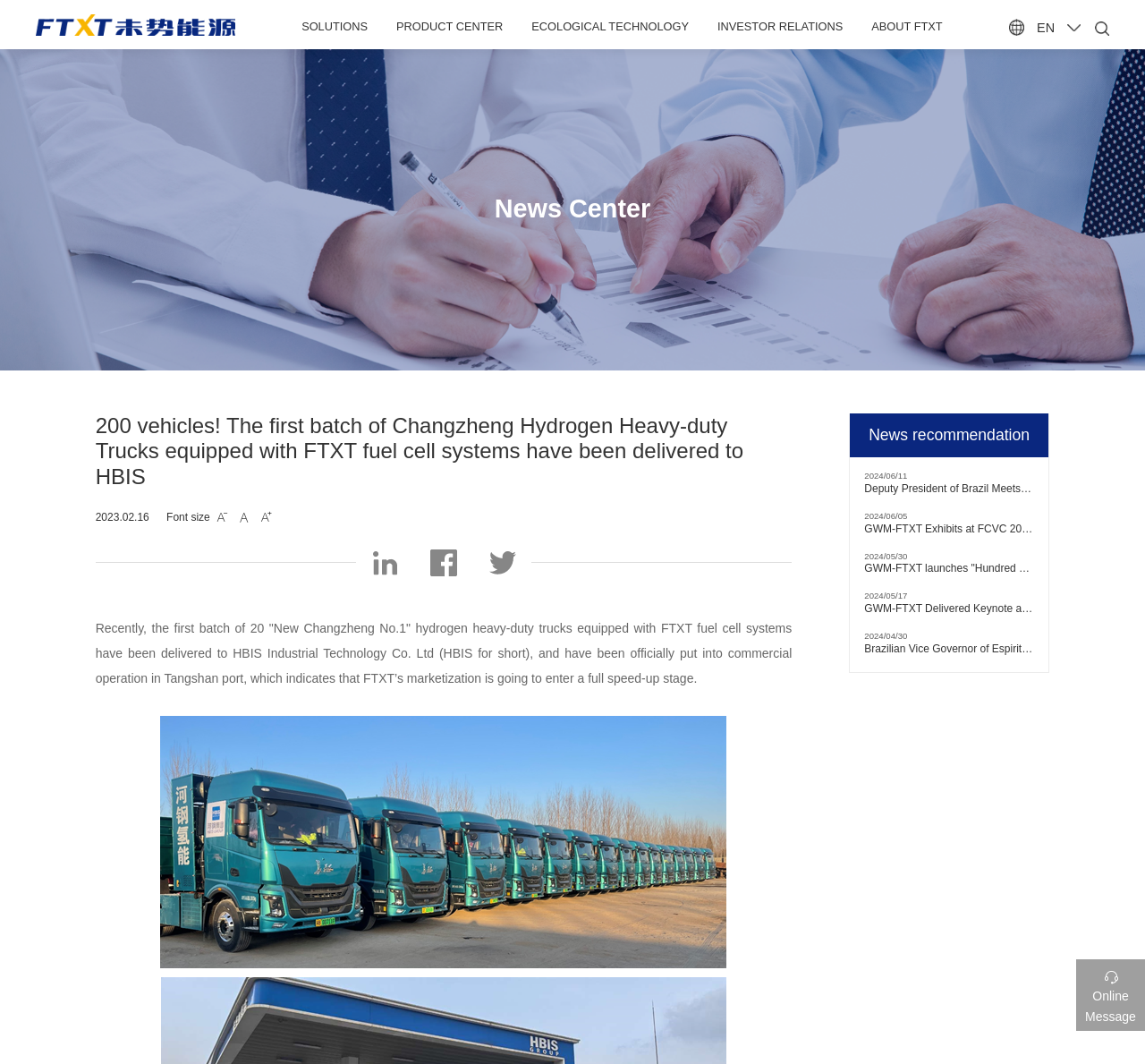What is the purpose of the buttons with icons , , and ?
Based on the screenshot, respond with a single word or phrase.

Font size adjustment